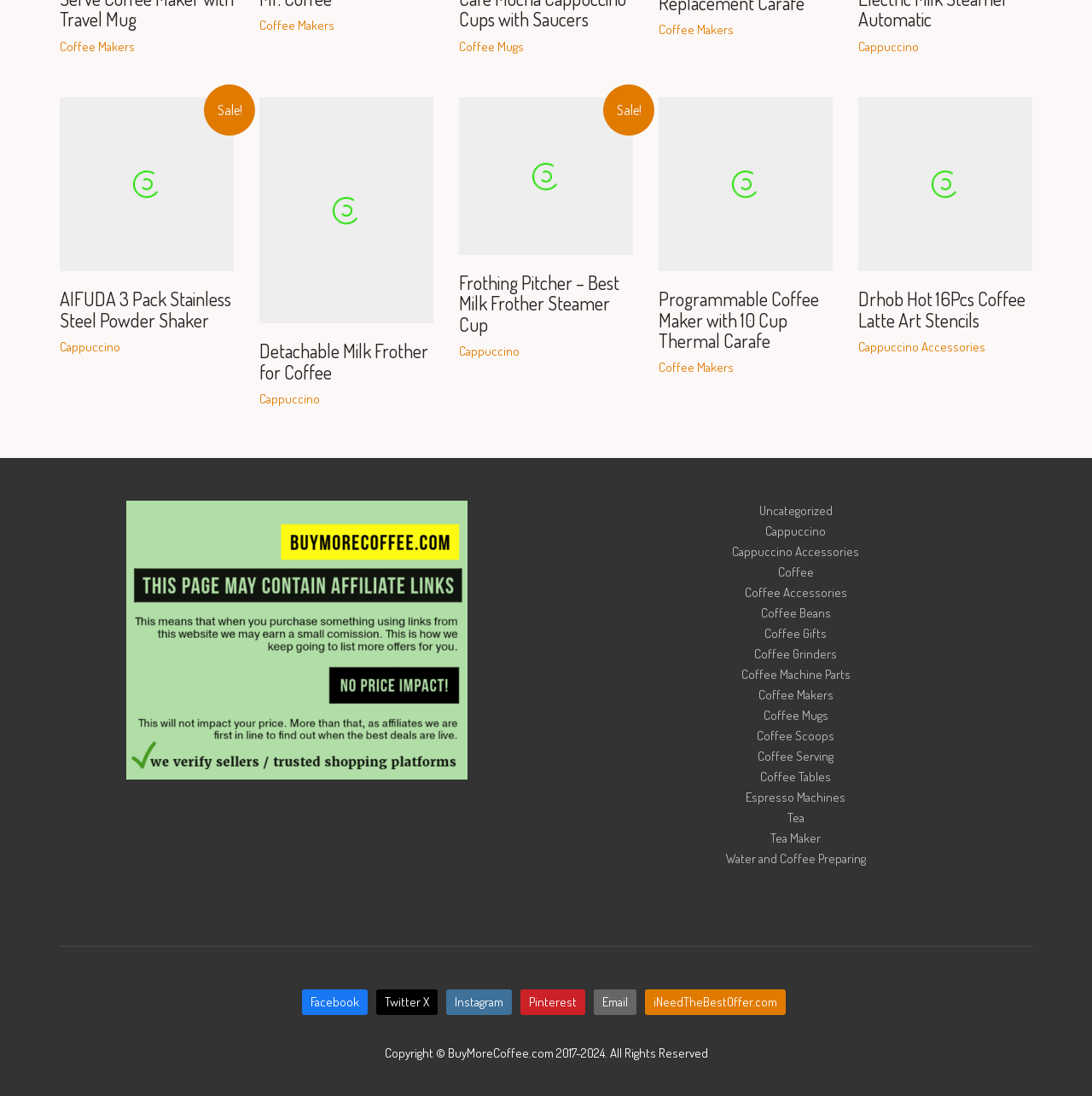Predict the bounding box coordinates of the UI element that matches this description: "Water and Coffee Preparing". The coordinates should be in the format [left, top, right, bottom] with each value between 0 and 1.

[0.664, 0.776, 0.793, 0.791]